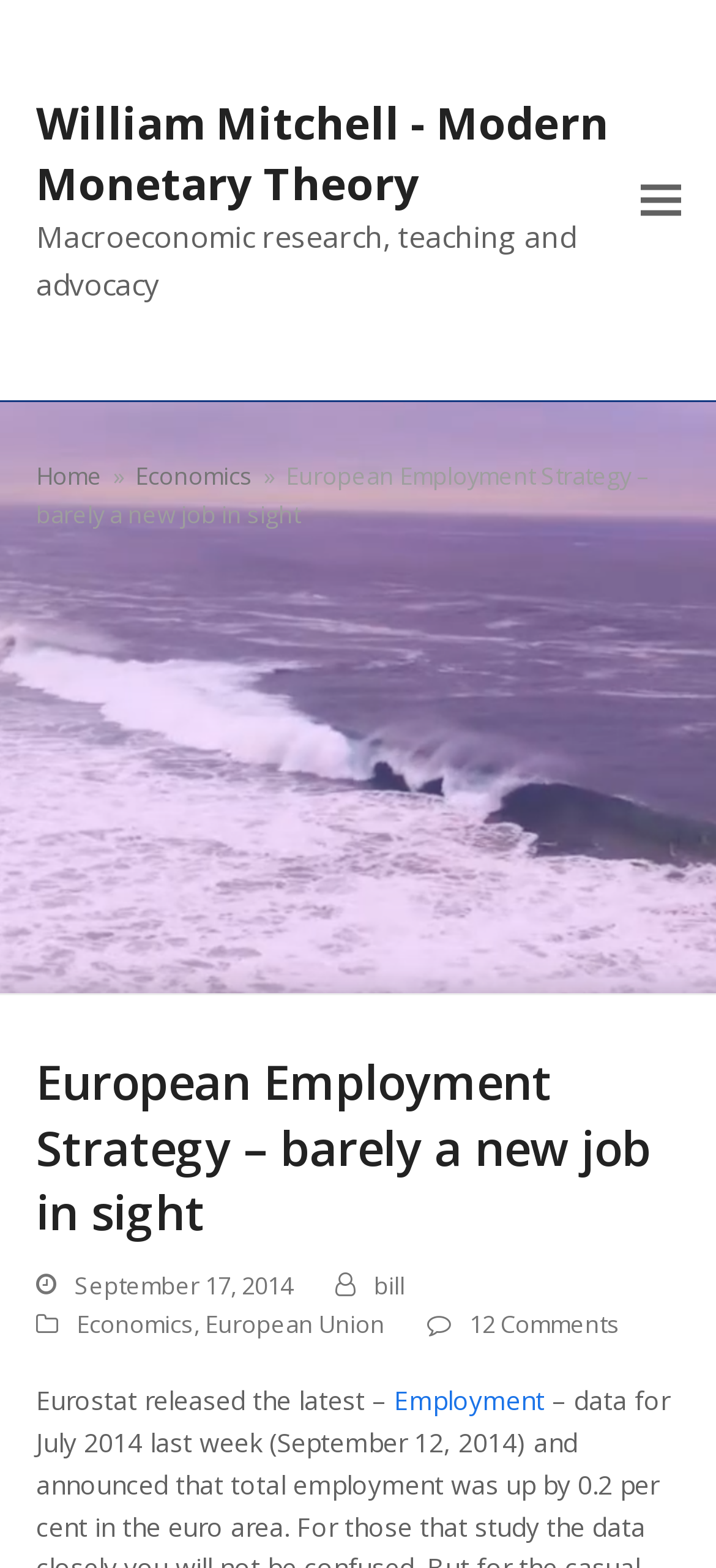Provide a single word or phrase answer to the question: 
What is the author of the article?

bill